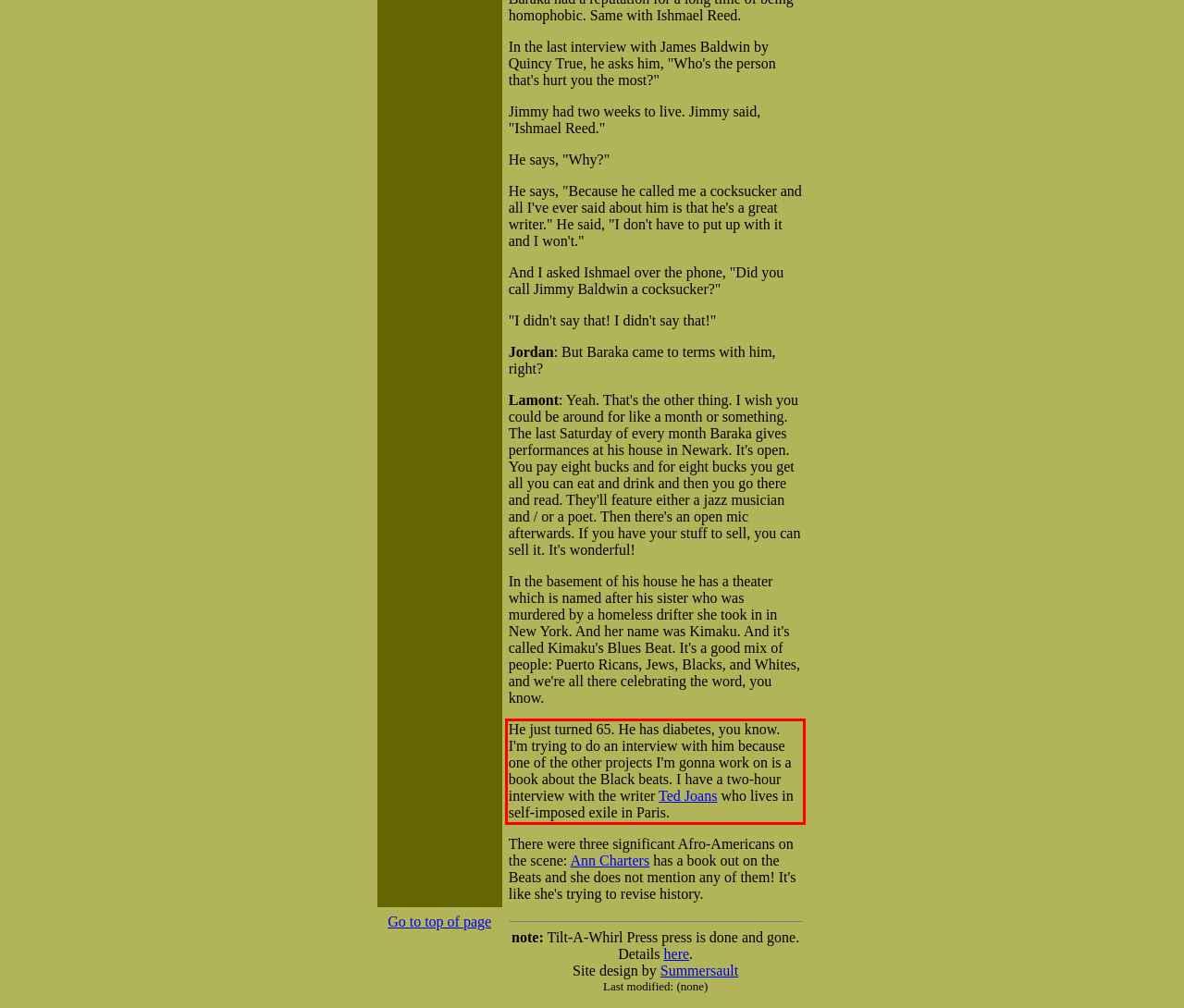Perform OCR on the text inside the red-bordered box in the provided screenshot and output the content.

He just turned 65. He has diabetes, you know. I'm trying to do an interview with him because one of the other projects I'm gonna work on is a book about the Black beats. I have a two-hour interview with the writer Ted Joans who lives in self-imposed exile in Paris.